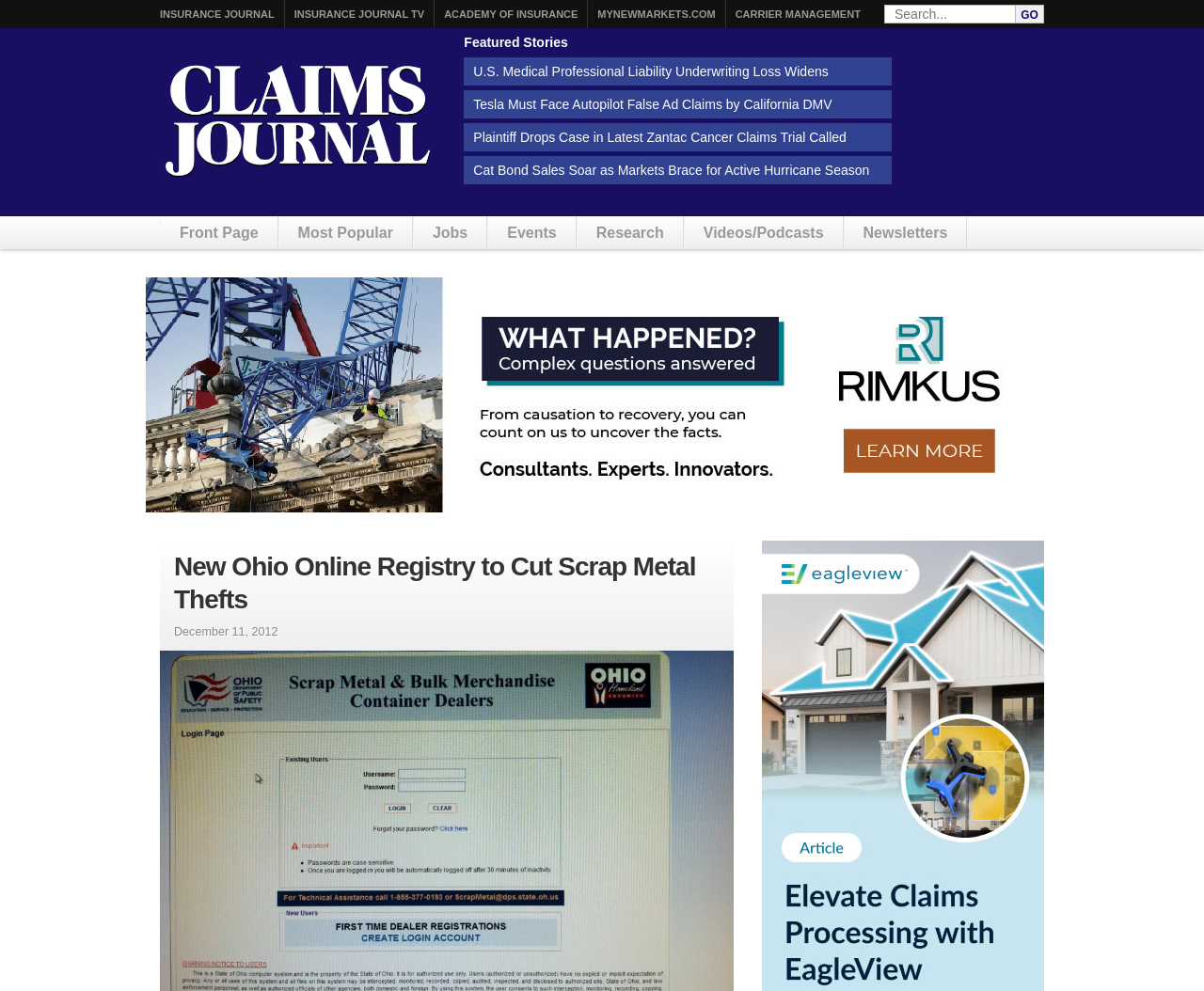Answer in one word or a short phrase: 
What type of stories are featured on the webpage?

Insurance news